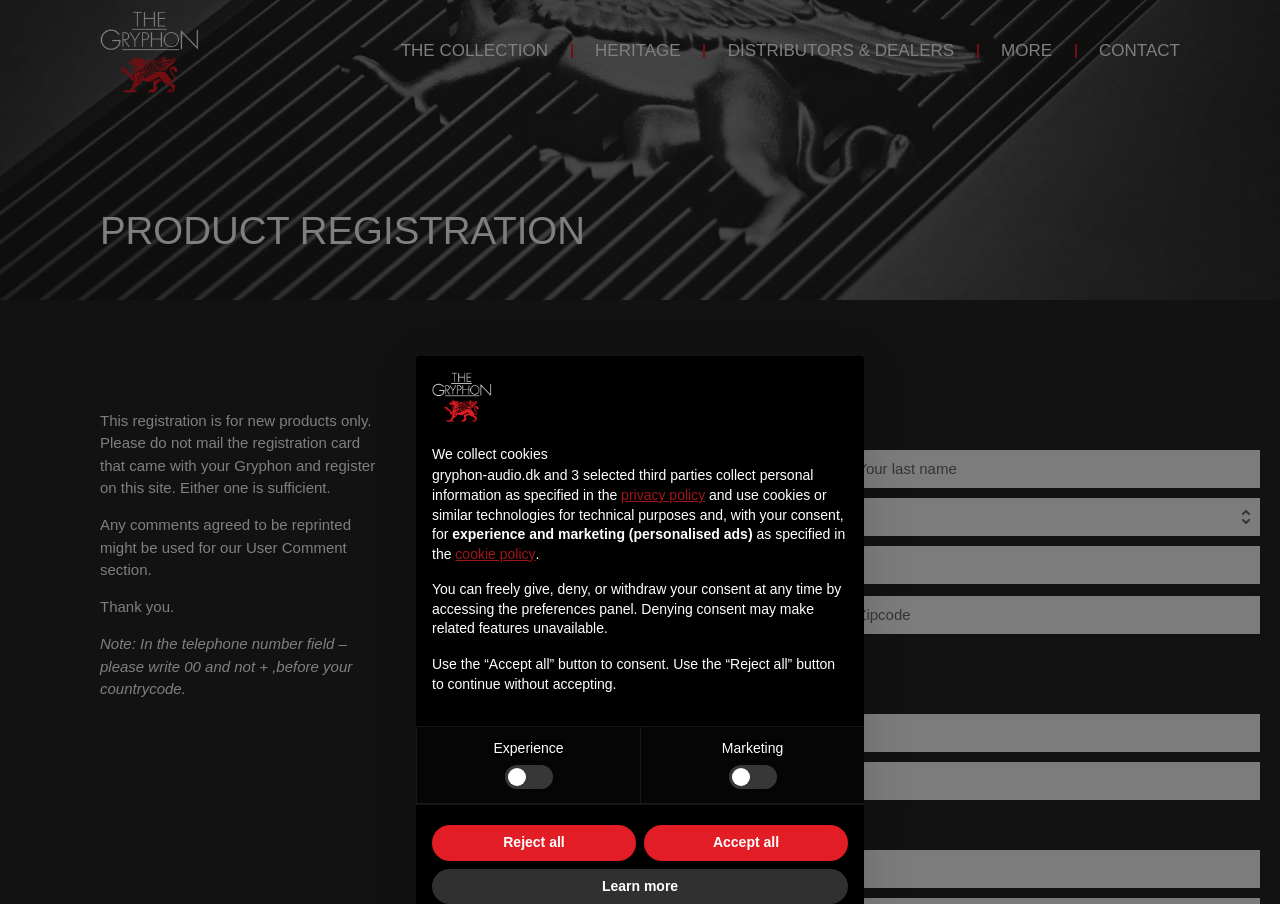Could you determine the bounding box coordinates of the clickable element to complete the instruction: "Select a country from the dropdown list"? Provide the coordinates as four float numbers between 0 and 1, i.e., [left, top, right, bottom].

[0.33, 0.715, 0.653, 0.779]